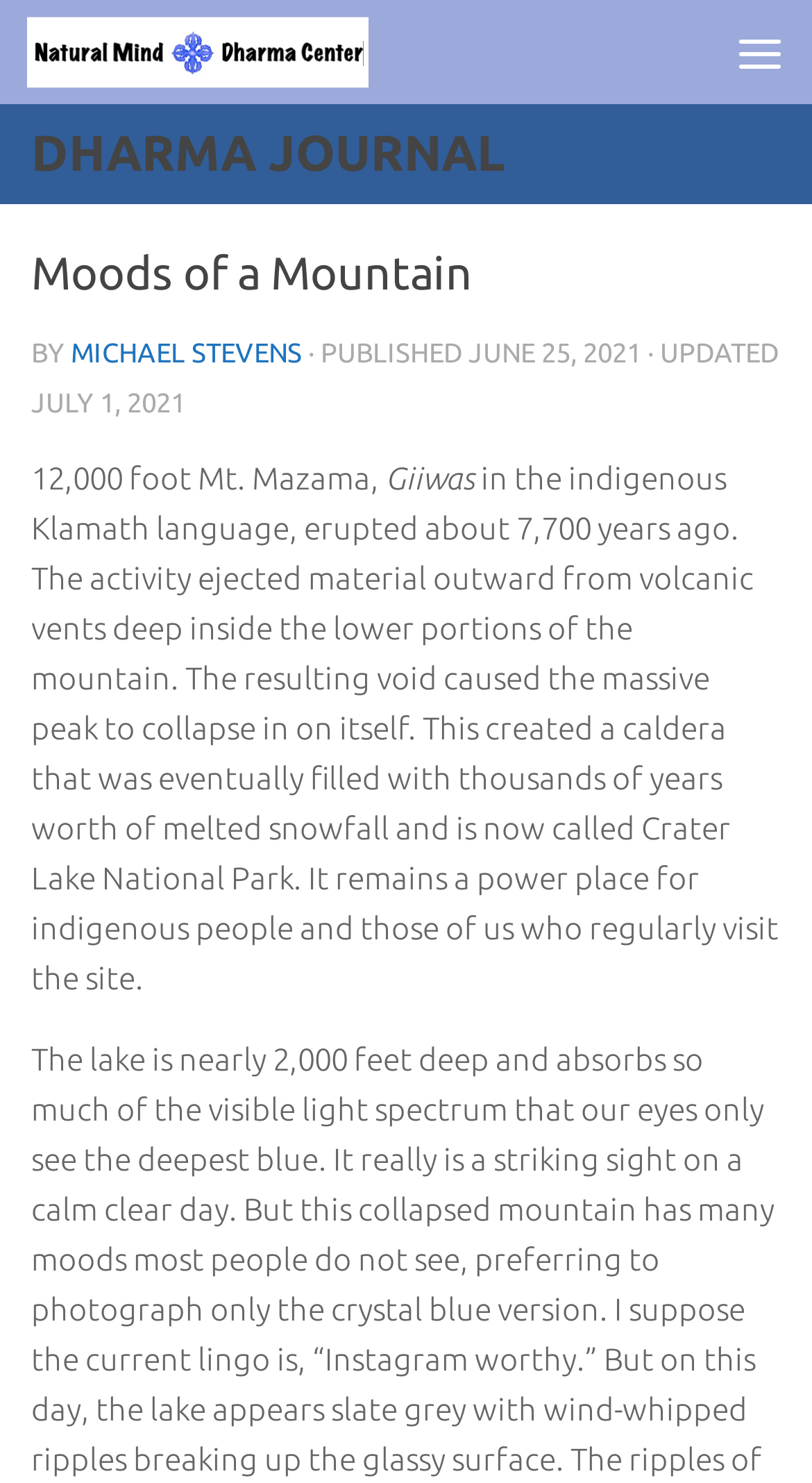Locate the UI element described as follows: "title="Menu"". Return the bounding box coordinates as four float numbers between 0 and 1 in the order [left, top, right, bottom].

[0.872, 0.0, 1.0, 0.07]